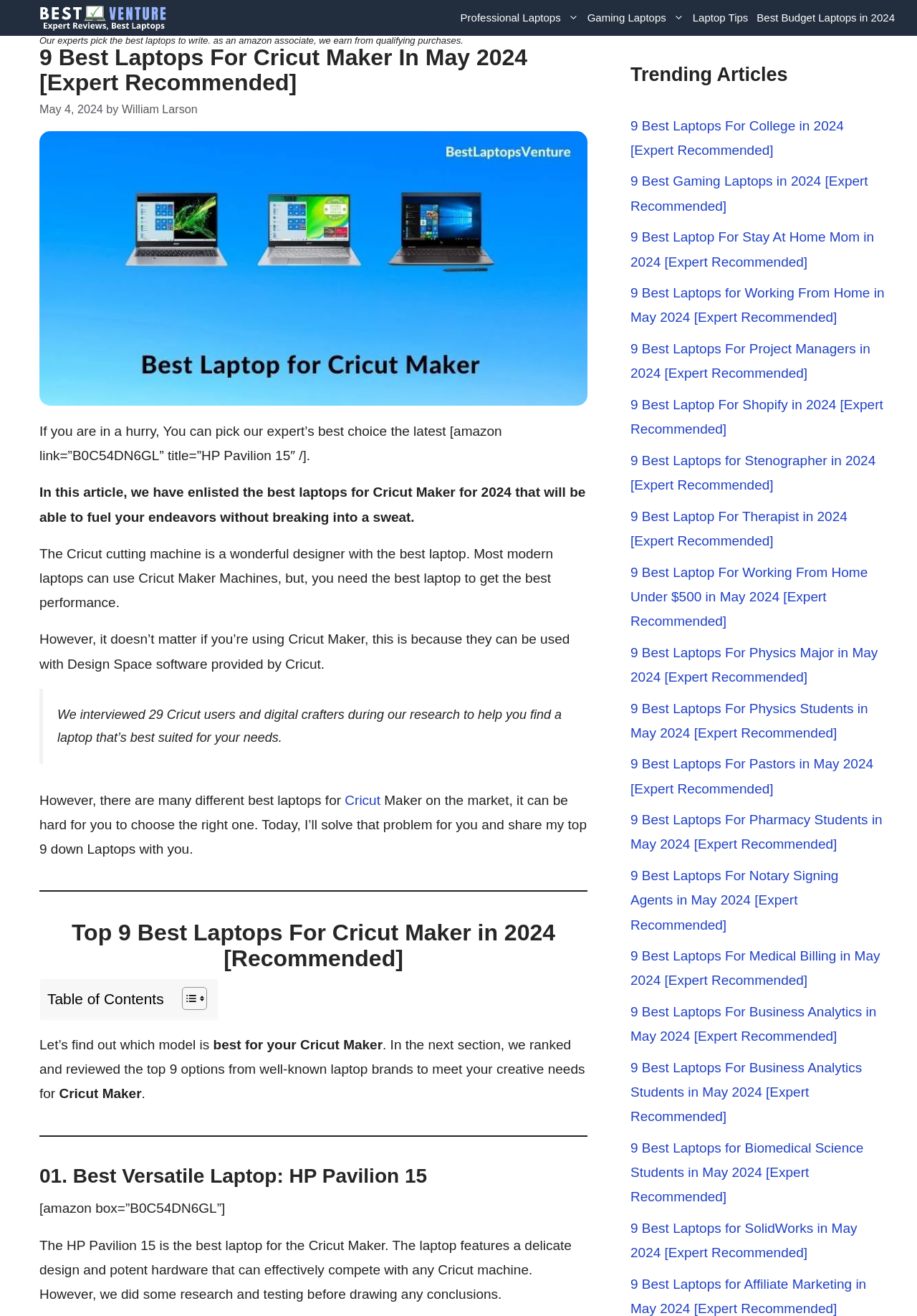Answer the following query concisely with a single word or phrase:
What is the title of the article?

9 Best Laptops for Cricut Maker in May 2024